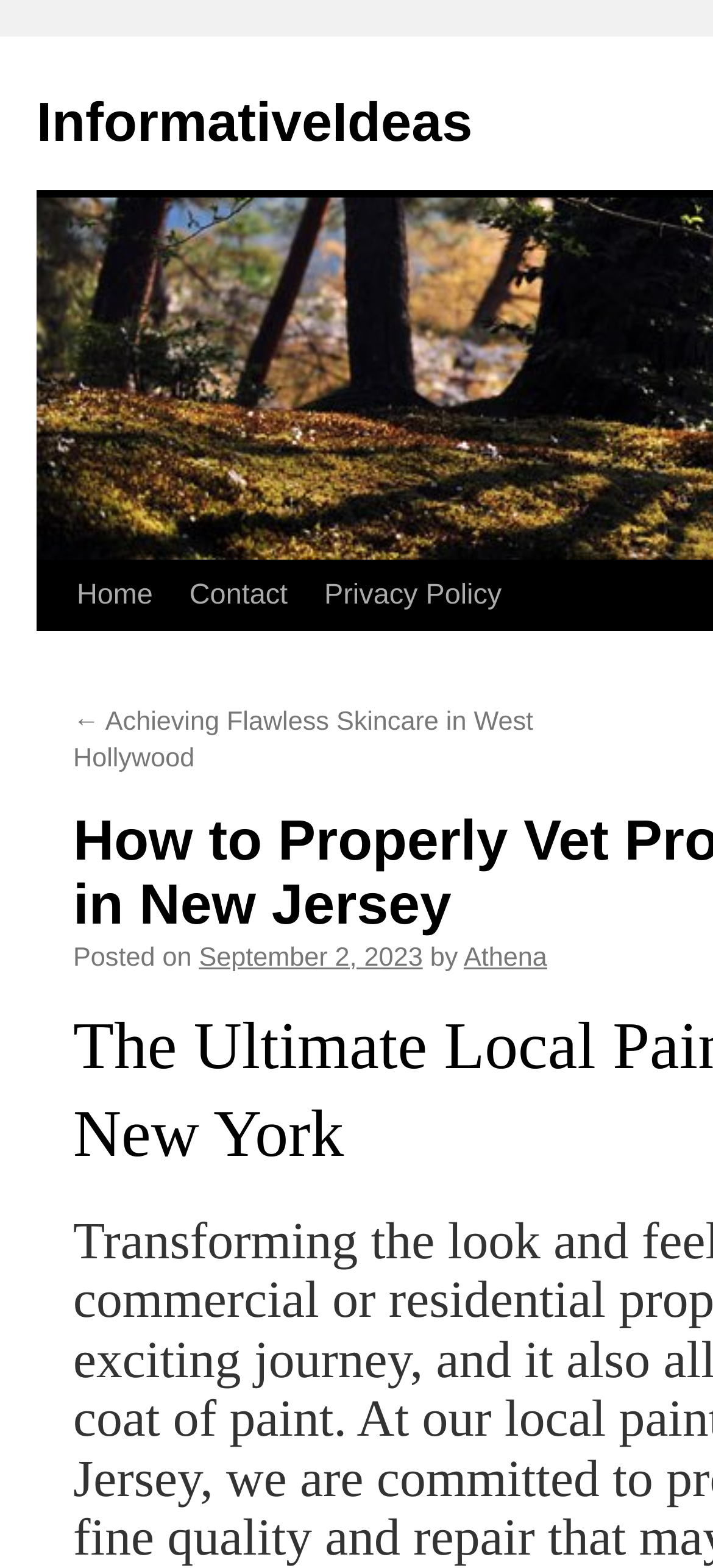Refer to the element description Privacy Policy and identify the corresponding bounding box in the screenshot. Format the coordinates as (top-left x, top-left y, bottom-right x, bottom-right y) with values in the range of 0 to 1.

[0.388, 0.358, 0.647, 0.447]